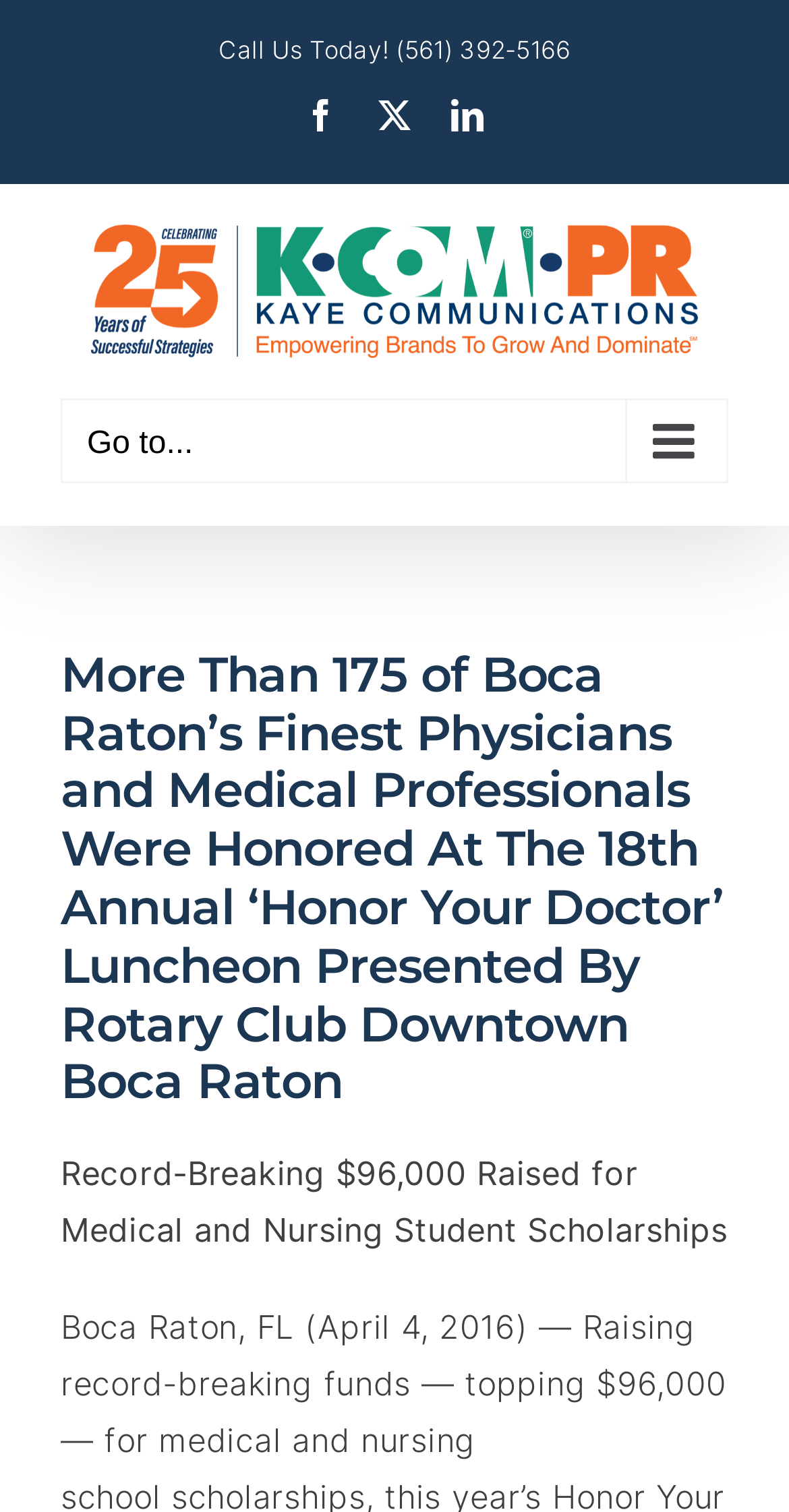Using the information in the image, give a comprehensive answer to the question: 
What is the name of the organization presenting the 'Honor Your Doctor' luncheon?

I found this information by reading the heading element that says 'More Than 175 of Boca Raton’s Finest Physicians and Medical Professionals Were Honored At The 18th Annual ‘Honor Your Doctor’ Luncheon Presented By Rotary Club Downtown Boca Raton'.